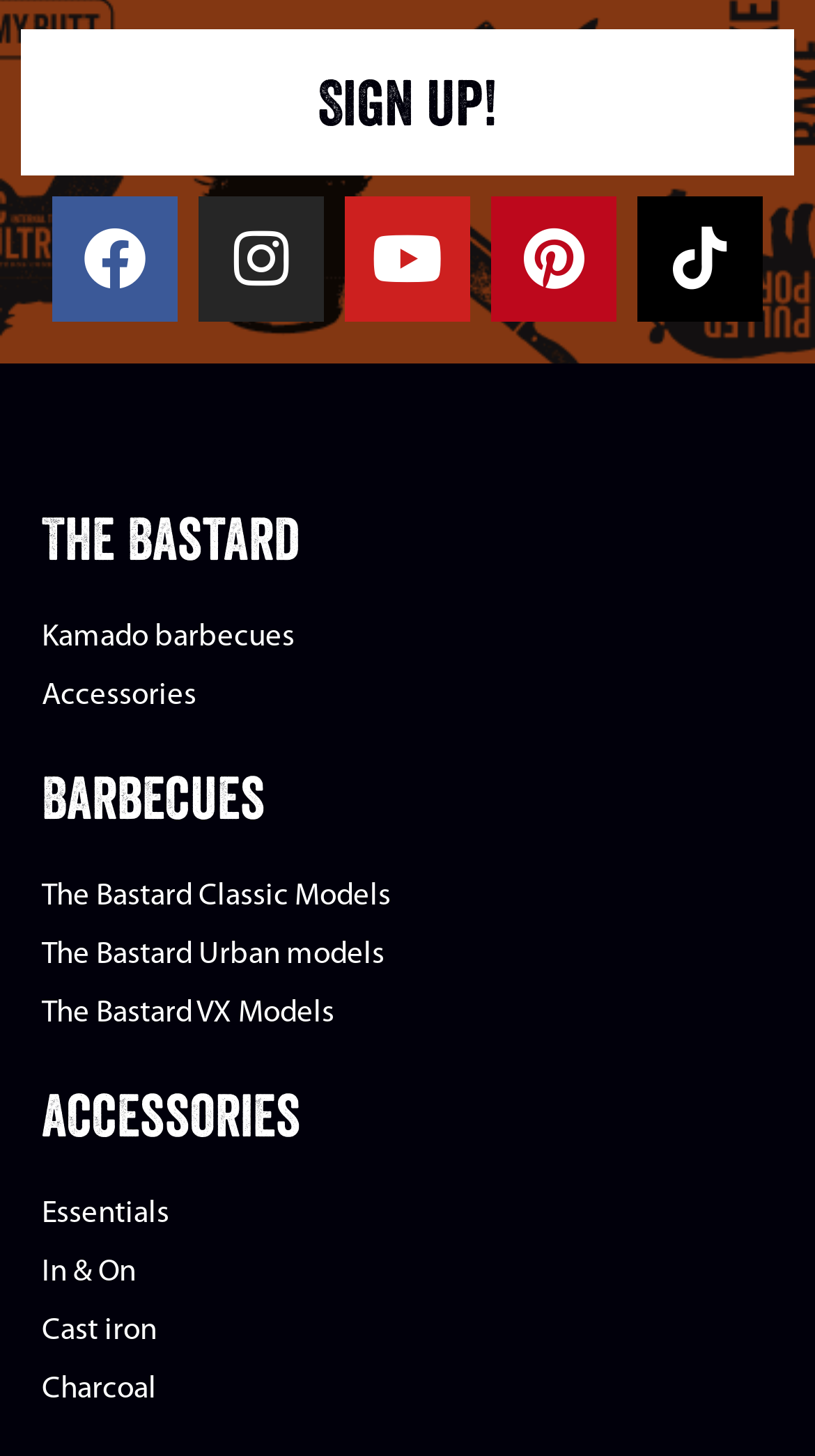Refer to the image and offer a detailed explanation in response to the question: What is the main product category of the webpage?

The main product category of the webpage can be determined by looking at the headings and links on the webpage, which are primarily related to barbecues and their accessories, indicating that the webpage is focused on barbecues.